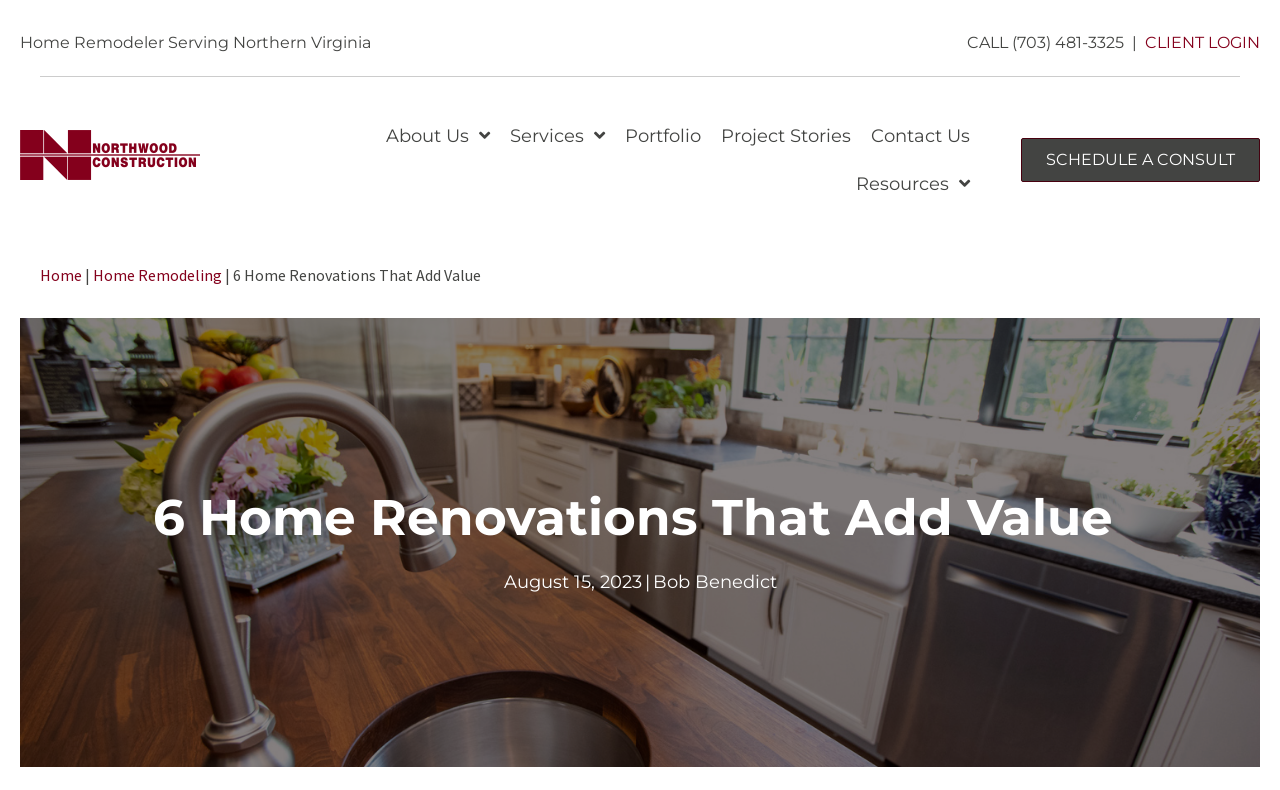Identify the bounding box coordinates of the region I need to click to complete this instruction: "View 'Project Stories'".

[0.559, 0.148, 0.668, 0.196]